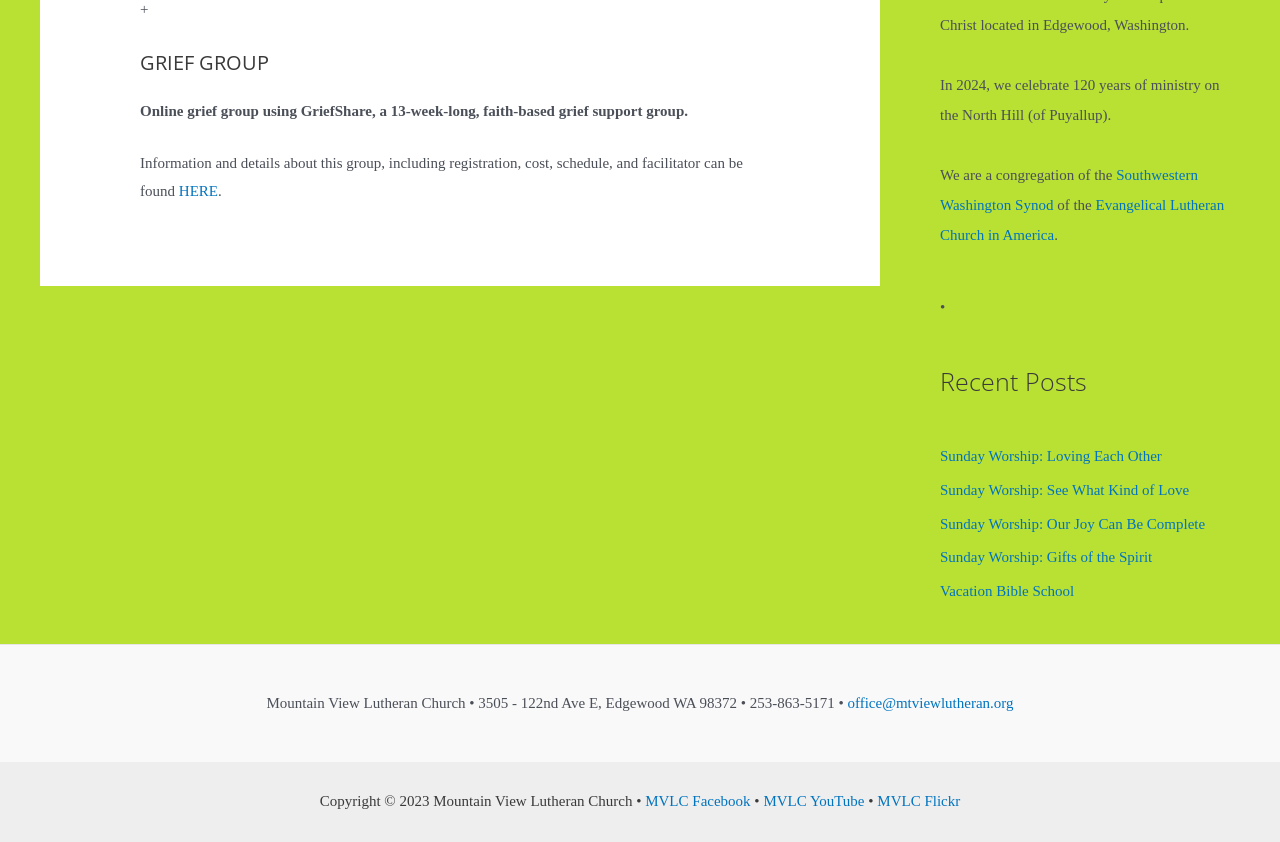Identify the coordinates of the bounding box for the element that must be clicked to accomplish the instruction: "Contact the church office via email".

[0.662, 0.825, 0.792, 0.844]